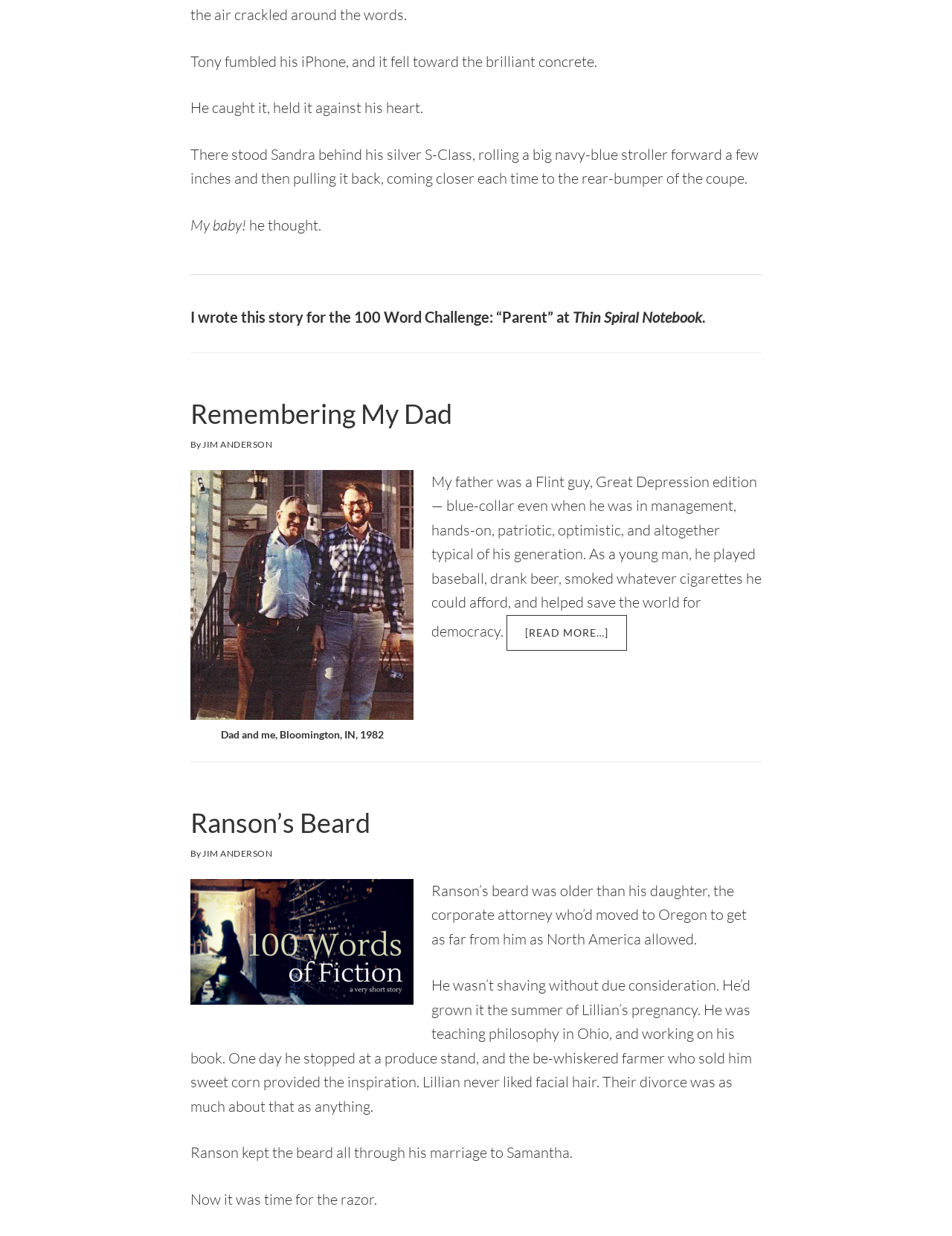Identify the bounding box coordinates for the UI element described as: "Jim Anderson".

[0.212, 0.686, 0.286, 0.695]